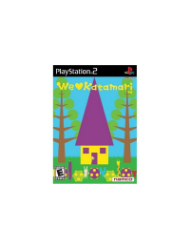What shape is the house?
Provide a comprehensive and detailed answer to the question.

The shape of the house is triangular because the caption describes it as a 'purple triangular house', which directly indicates its geometric shape.